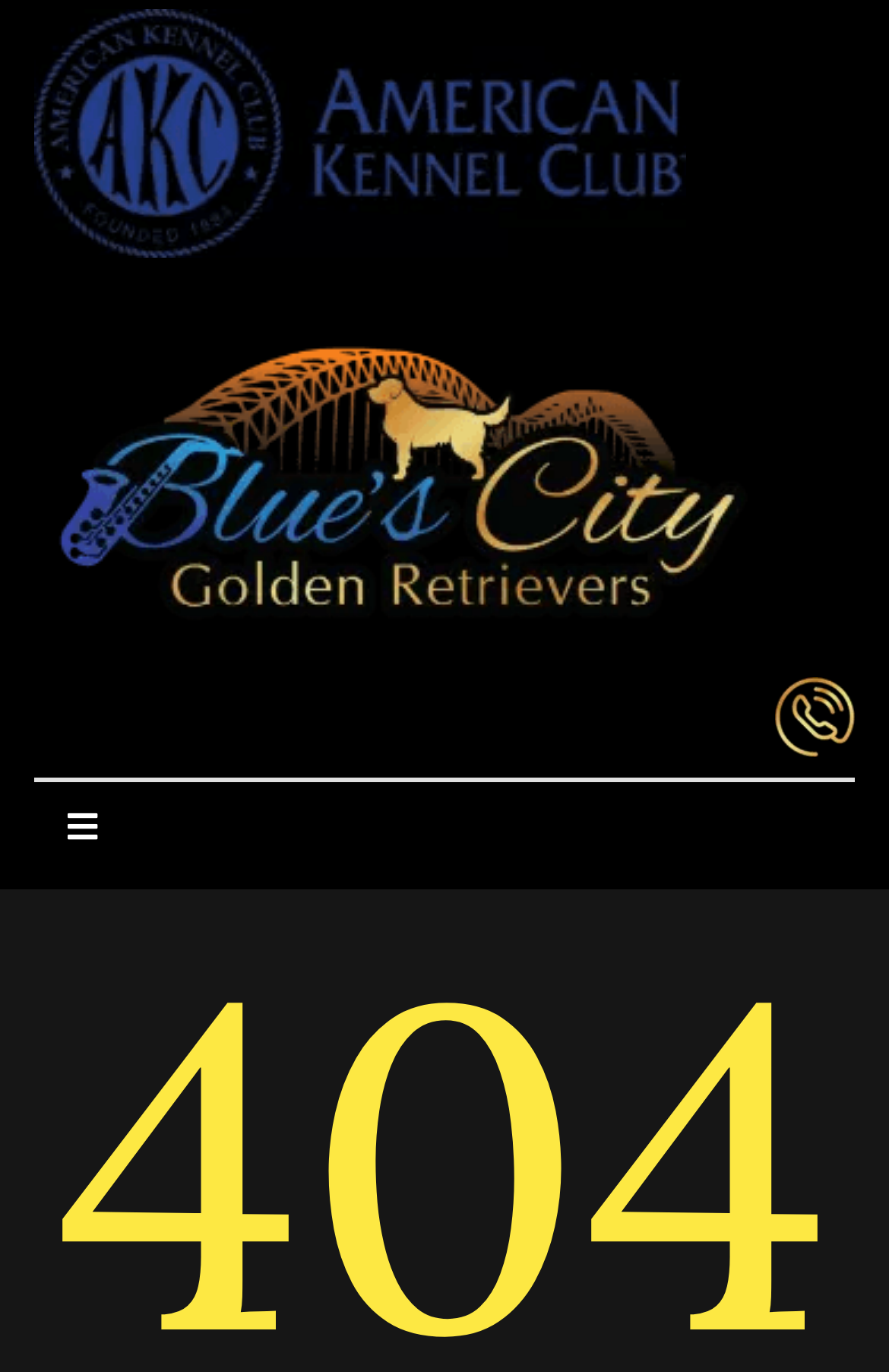Provide the bounding box coordinates of the HTML element this sentence describes: "alt="BLUES CITY GOLDEN RETRIEVERS Logo"".

[0.038, 0.0, 0.772, 0.194]